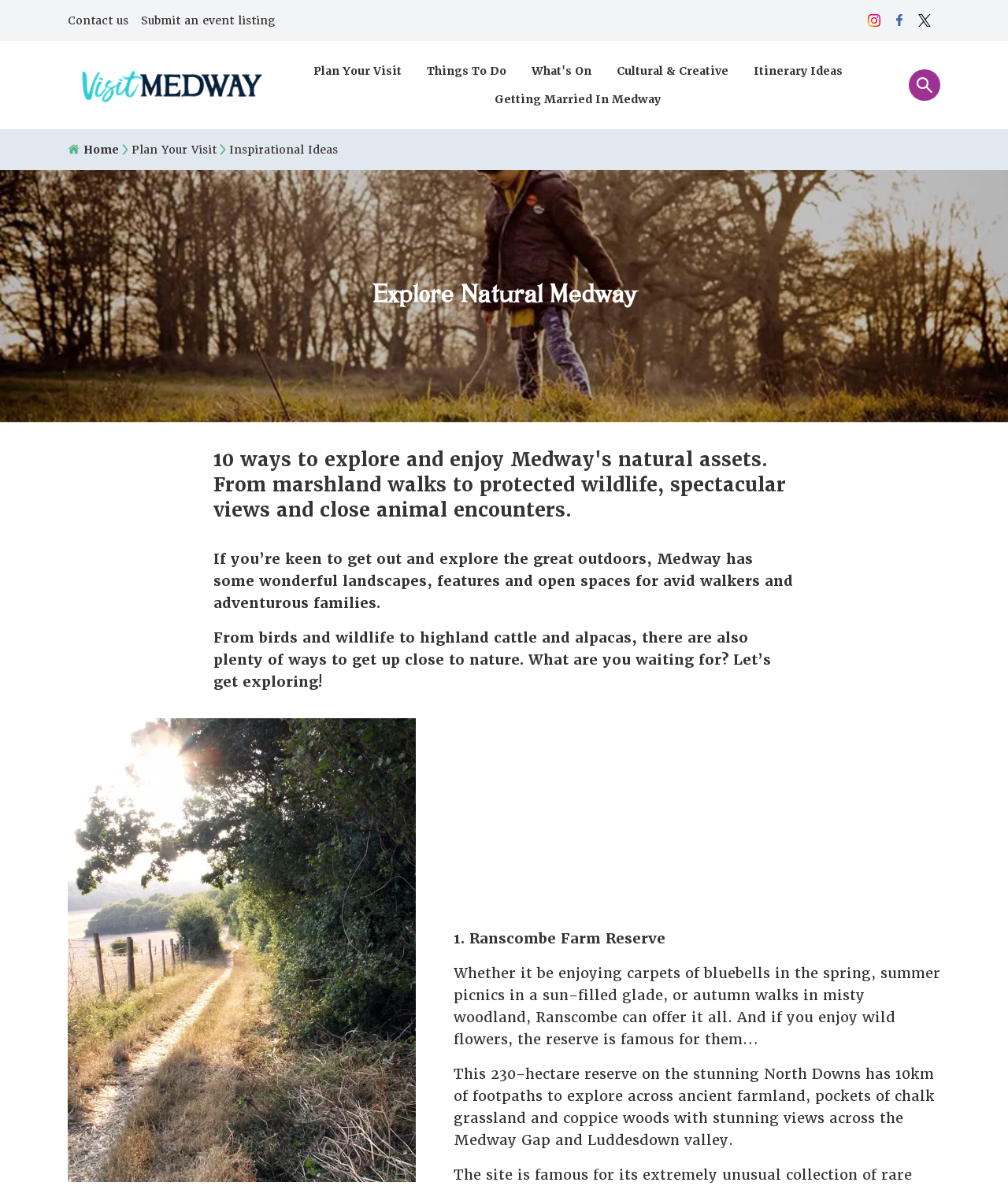Specify the bounding box coordinates of the element's area that should be clicked to execute the given instruction: "Search the site". The coordinates should be four float numbers between 0 and 1, i.e., [left, top, right, bottom].

[0.908, 0.064, 0.927, 0.08]